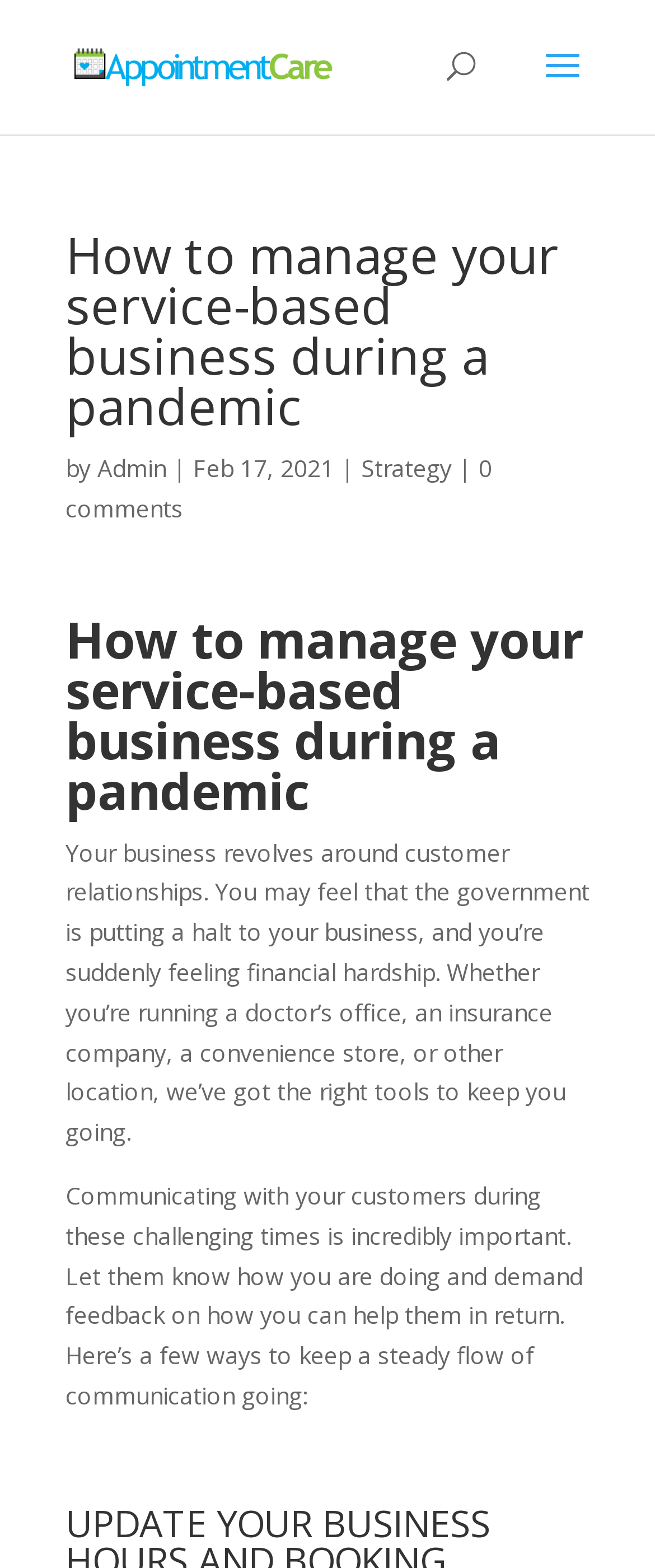Using the information from the screenshot, answer the following question thoroughly:
What is the date of the article?

The date of the article can be found in the section that displays the article's metadata, including the author's name. The date is displayed as 'Feb 17, 2021'.